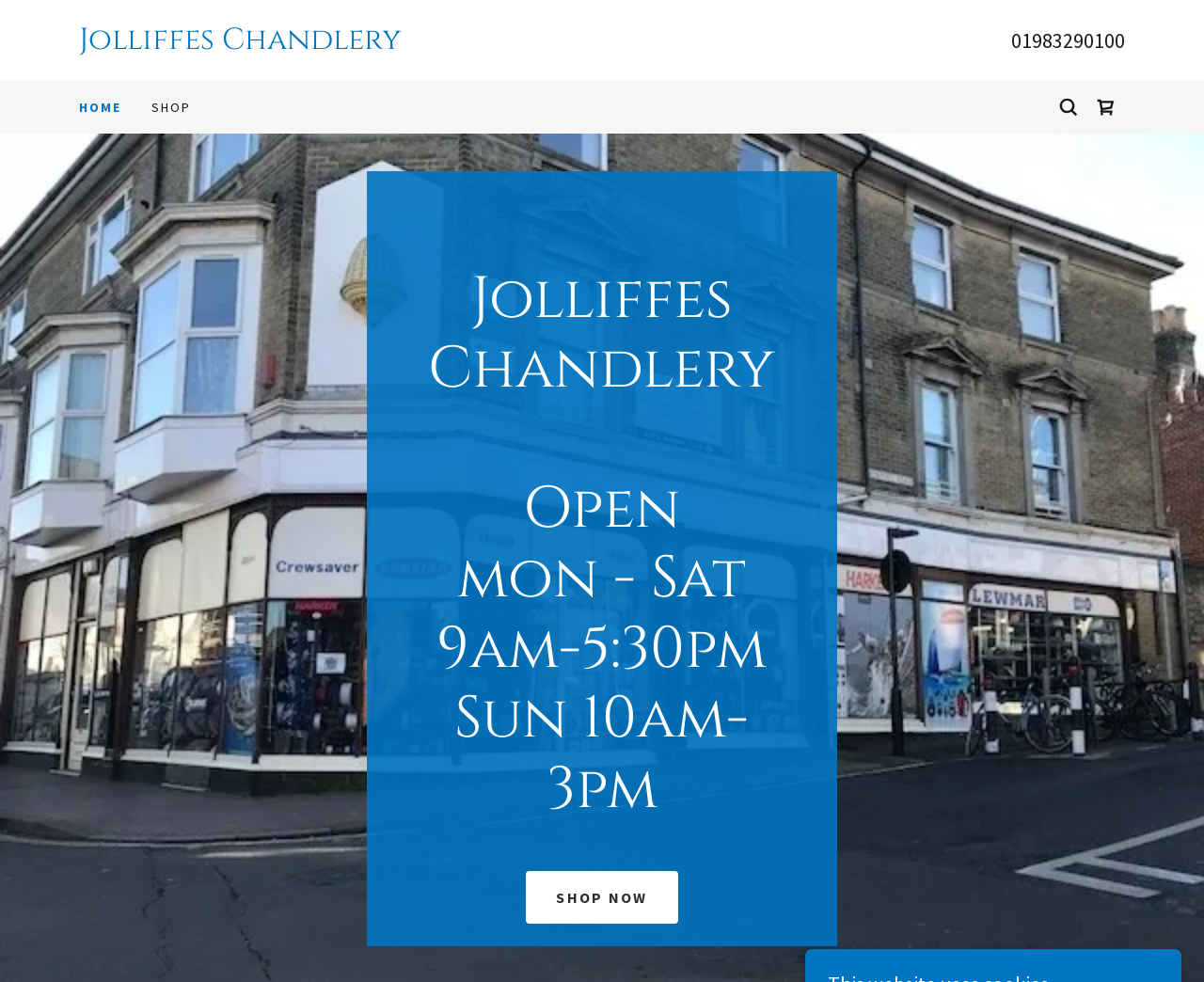Give a concise answer of one word or phrase to the question: 
What is the purpose of the 'SHOP NOW' button?

To shop online